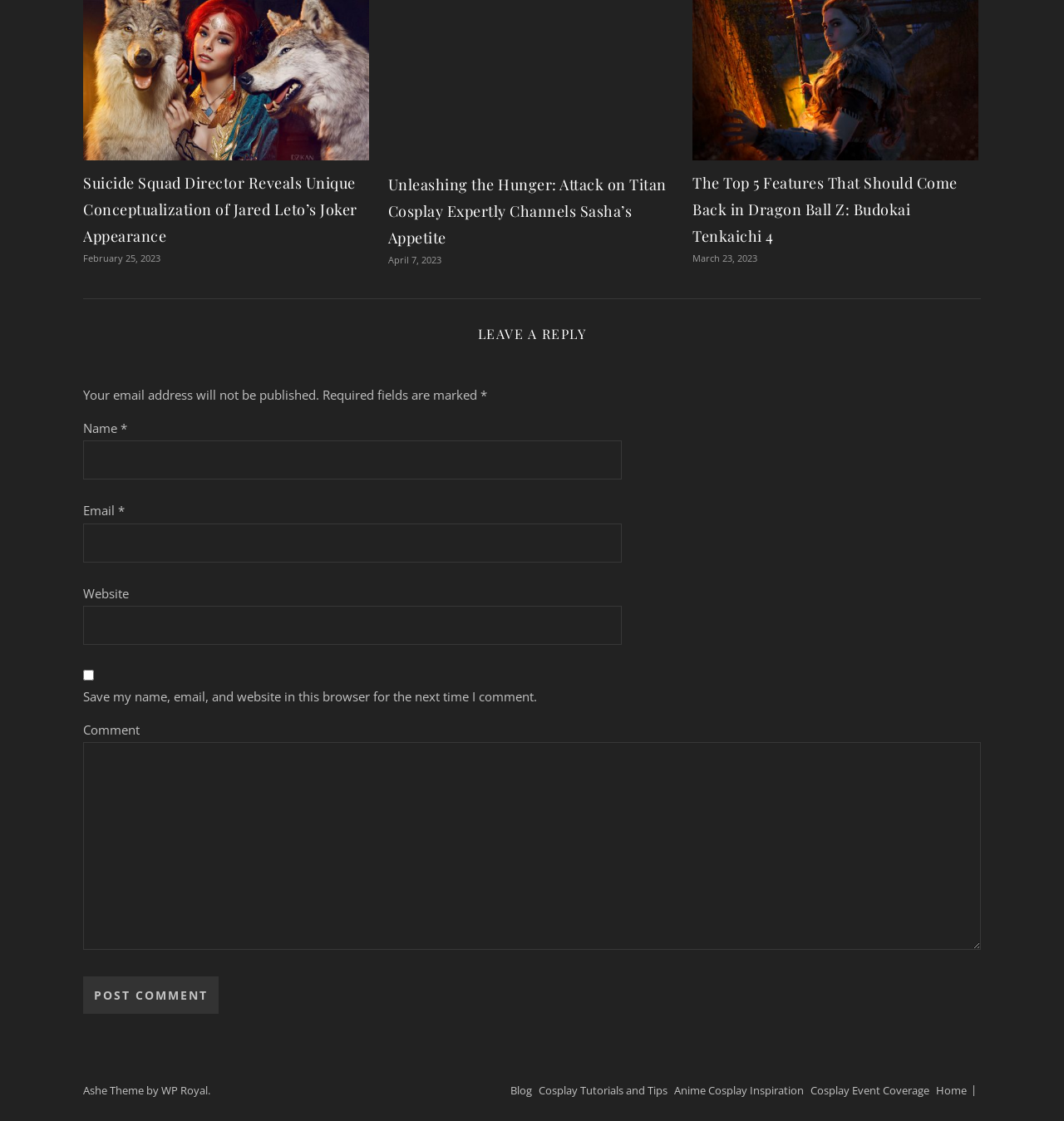Specify the bounding box coordinates of the region I need to click to perform the following instruction: "Enter your name in the comment section". The coordinates must be four float numbers in the range of 0 to 1, i.e., [left, top, right, bottom].

[0.078, 0.393, 0.584, 0.428]